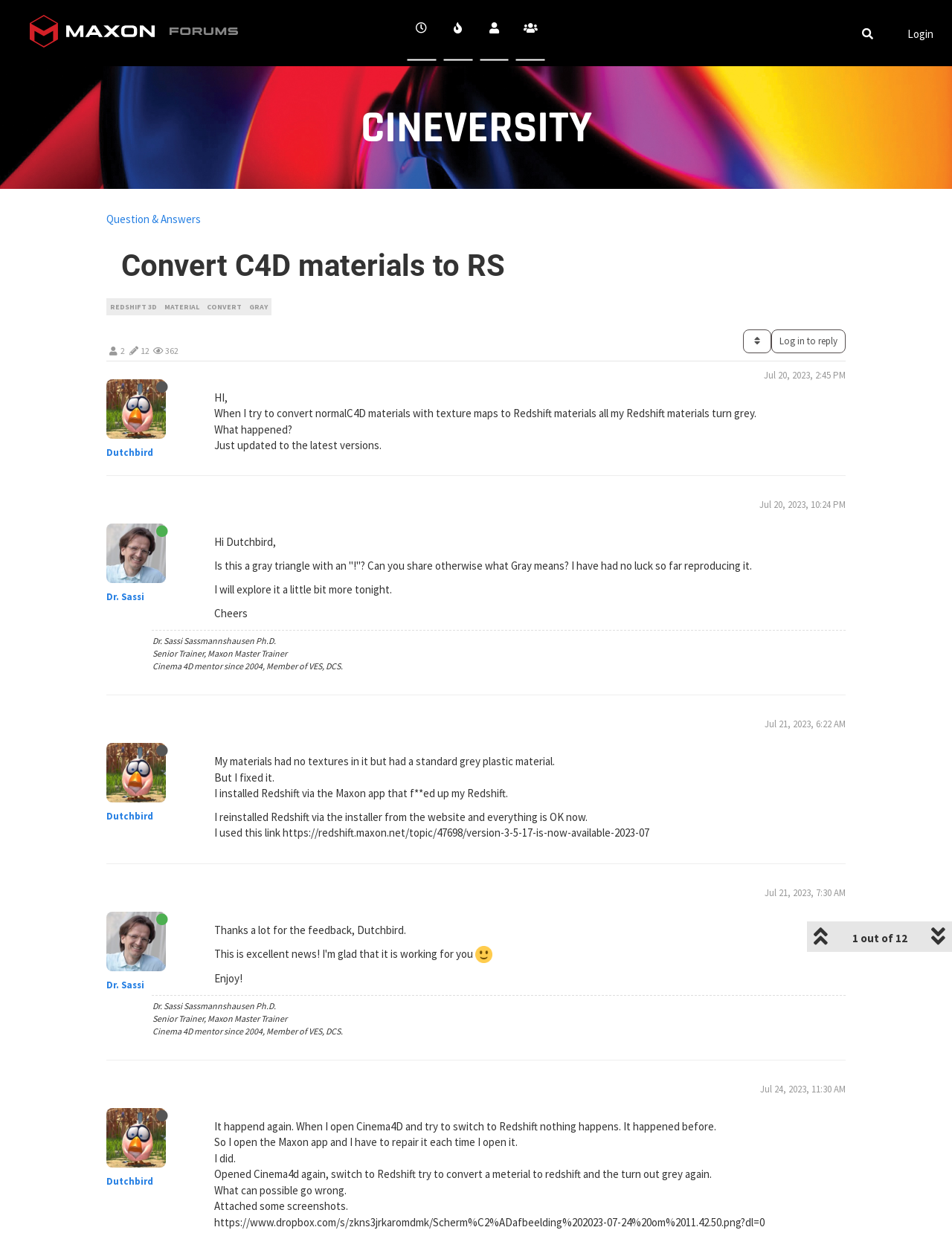Respond with a single word or phrase to the following question:
How many replies are there in the conversation?

4